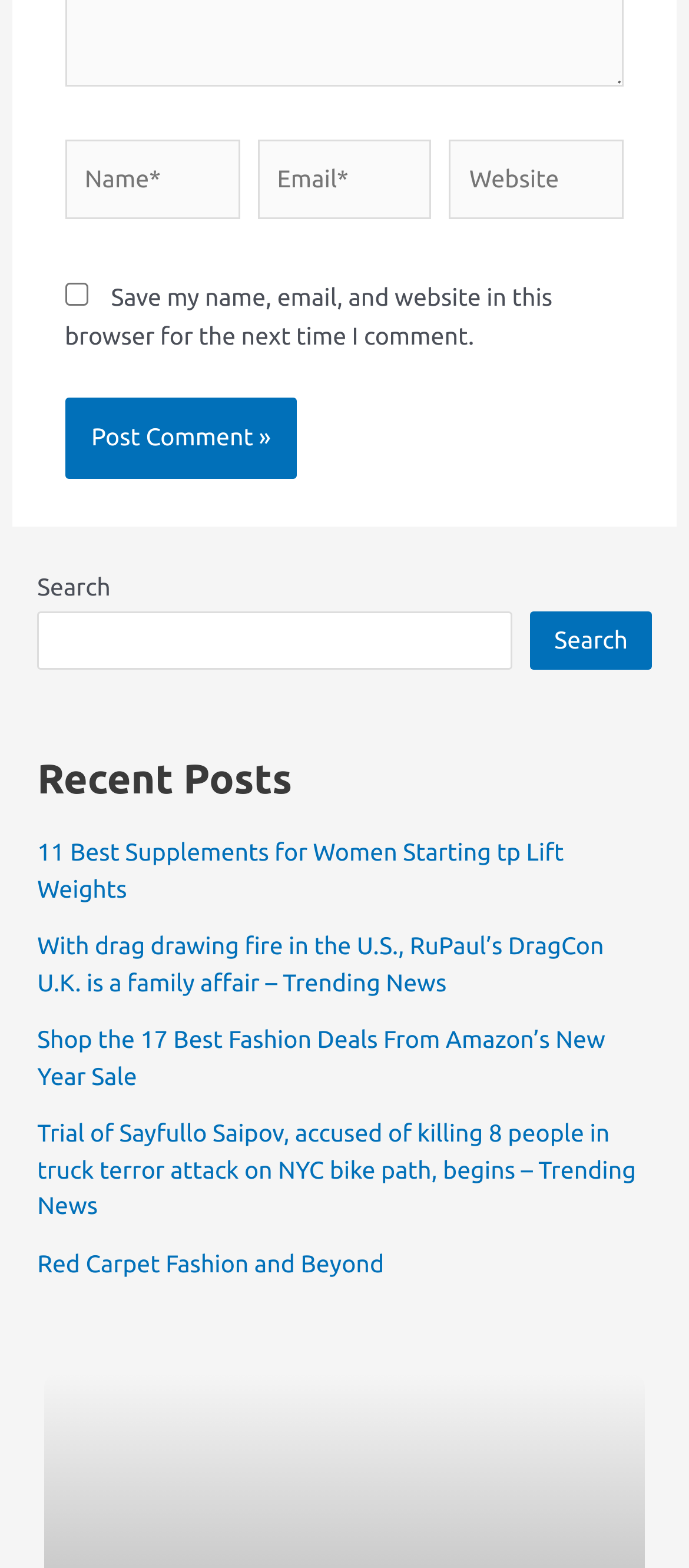What is the function of the button with the text 'Post Comment »'?
Utilize the image to construct a detailed and well-explained answer.

The button is located below the comment form and has the text 'Post Comment »'. This suggests that its function is to submit the user's comment for posting.